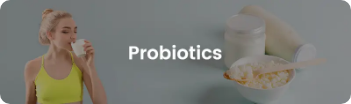What is the main theme of the image?
Answer with a single word or phrase, using the screenshot for reference.

Probiotics